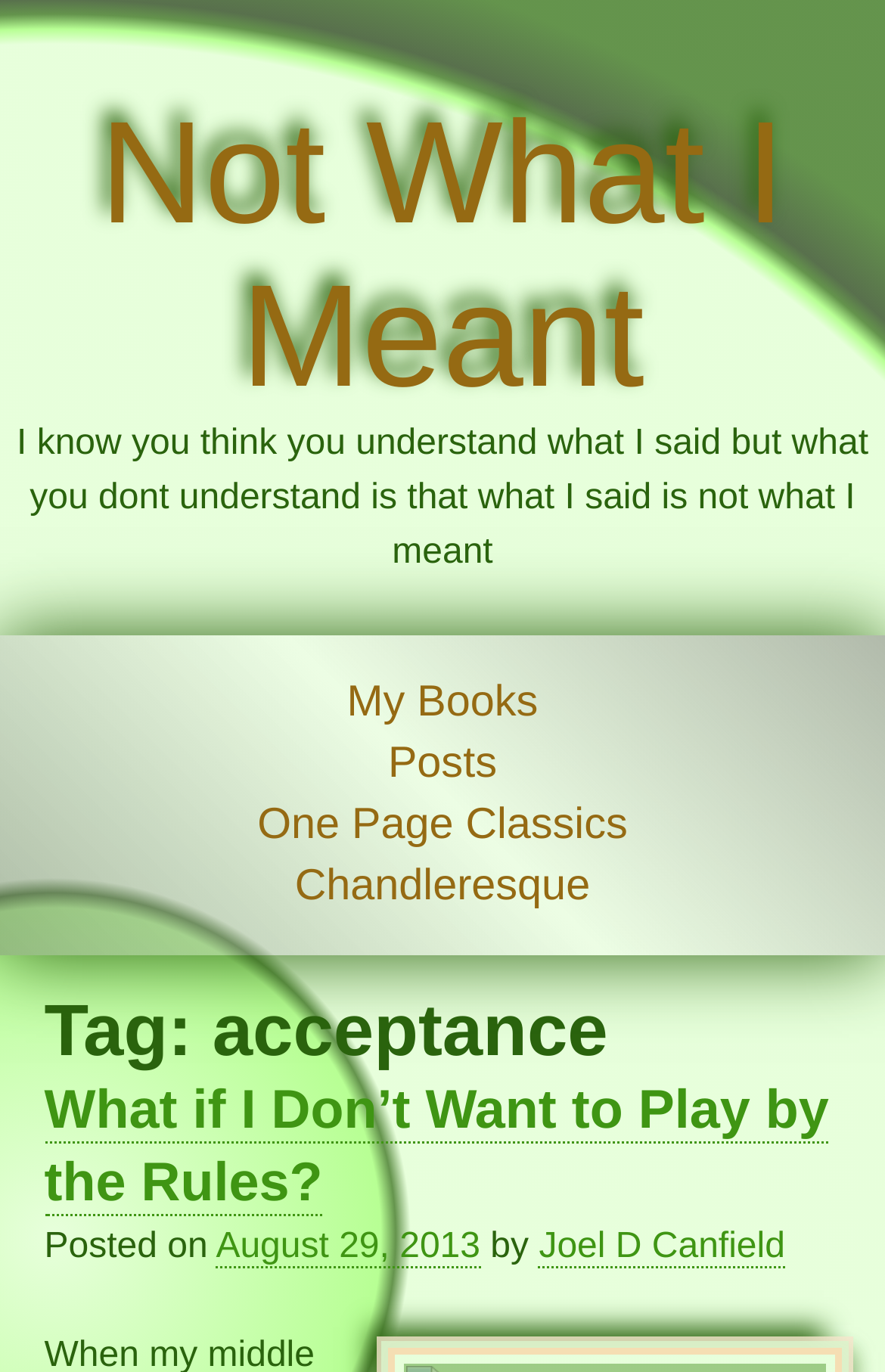Who is the author of the first post?
Using the image, provide a detailed and thorough answer to the question.

I looked at the author information of the first post and found that it is written by 'Joel D Canfield'.